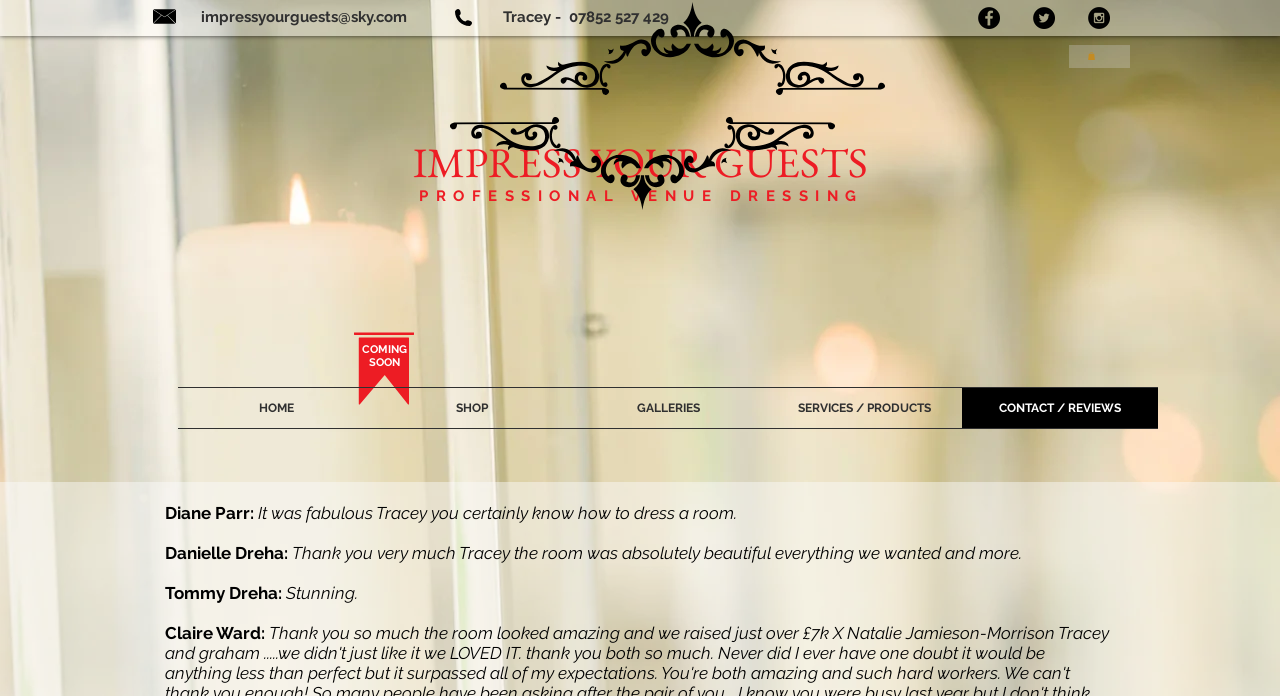What is the name of the person who wrote the first review?
Examine the webpage screenshot and provide an in-depth answer to the question.

The reviews can be found at the bottom of the webpage. The first review is written by Diane Parr, who says 'It was fabulous Tracey you certainly know how to dress a room.'